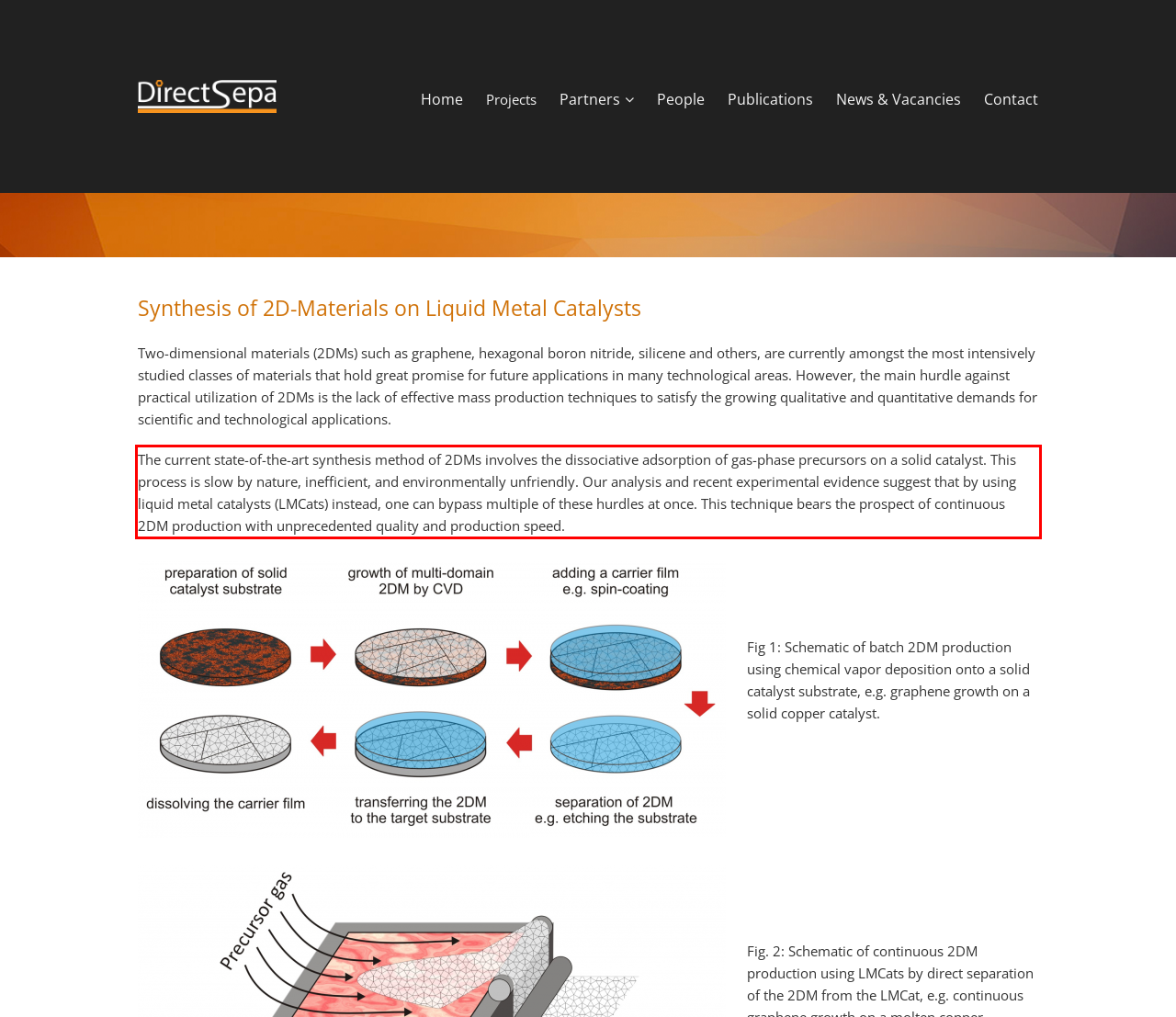Inspect the webpage screenshot that has a red bounding box and use OCR technology to read and display the text inside the red bounding box.

The current state-of-the-art synthesis method of 2DMs involves the dissociative adsorption of gas-phase precursors on a solid catalyst. This process is slow by nature, inefficient, and environmentally unfriendly. Our analysis and recent experimental evidence suggest that by using liquid metal catalysts (LMCats) instead, one can bypass multiple of these hurdles at once. This technique bears the prospect of continuous 2DM production with unprecedented quality and production speed.